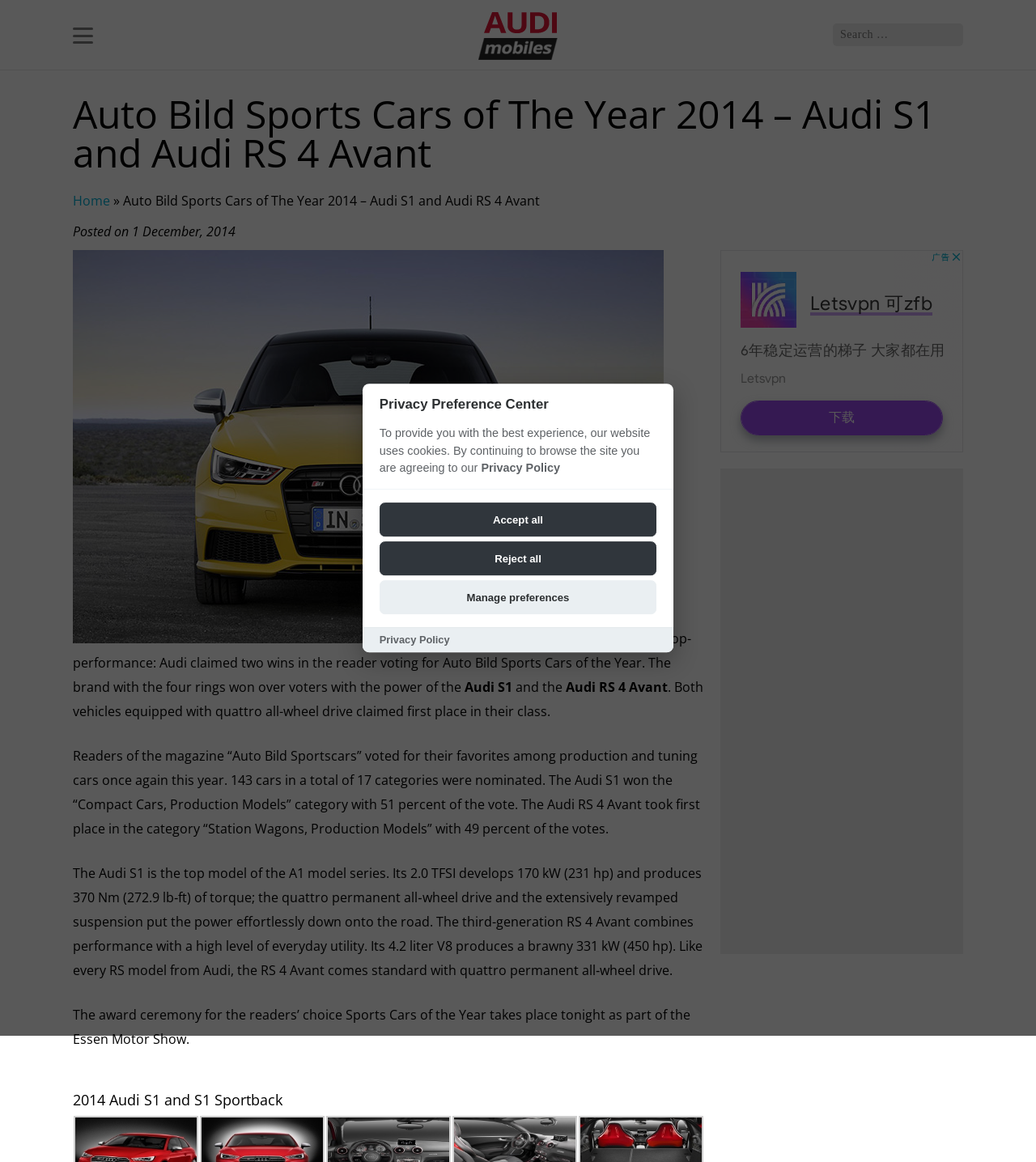Generate a comprehensive description of the webpage content.

The webpage is about Audi's wins in the reader voting for Auto Bild Sports Cars of the Year. At the top left, there is an Audi mobiles logo, and on the top right, there is a search bar. Below the logo, there is a main section that takes up most of the page. 

In the main section, there is a header with the title "Auto Bild Sports Cars of The Year 2014 – Audi S1 and Audi RS 4 Avant" and a link to the "Home" page. Below the header, there is a paragraph of text that describes Audi's wins, accompanied by an image of the 2014 Audi S1 Sportback on the left. 

The text continues below the image, describing the voting process and the features of the Audi S1 and RS 4 Avant. There are two advertisements on the right side of the page, one above the other. 

At the bottom of the main section, there is a heading "2014 Audi S1 and S1 Sportback". 

Additionally, there is a dialog box titled "Privacy Preference Center" that appears on top of the main content. It explains the website's use of cookies and provides options to accept, reject, or manage preferences.